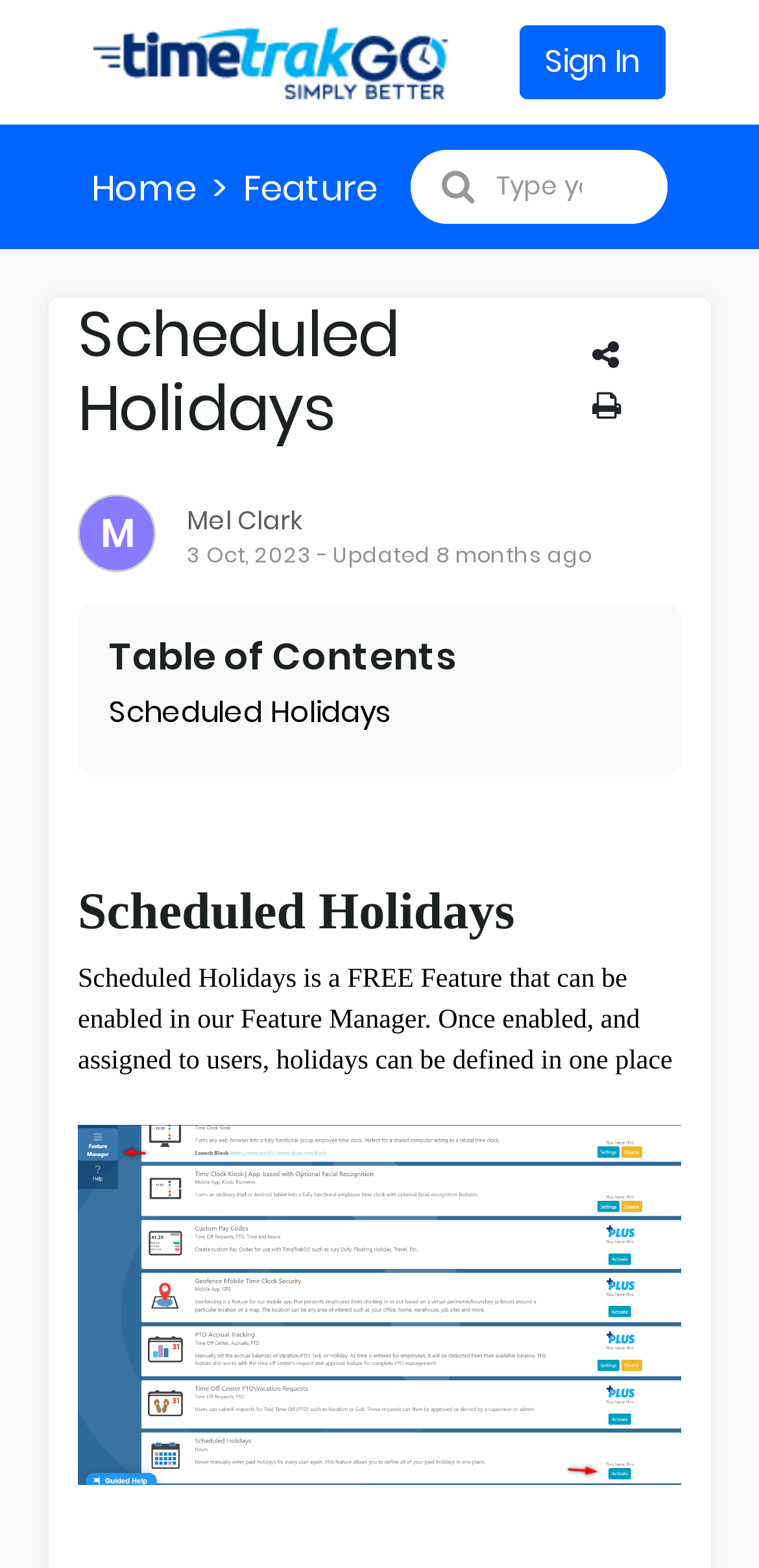What is the type of content presented on the webpage?
Answer with a single word or short phrase according to what you see in the image.

Knowledge Base